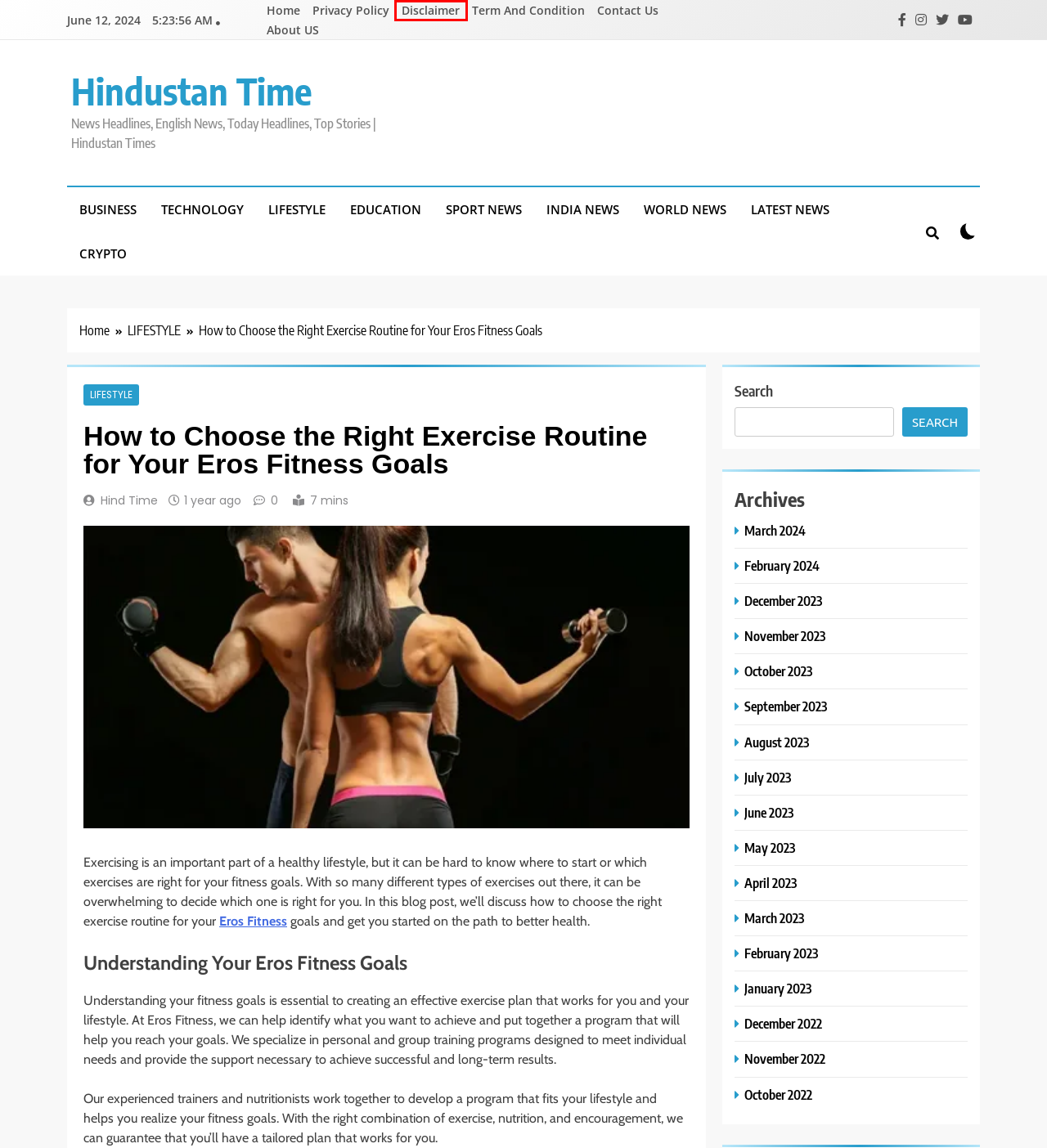Provided is a screenshot of a webpage with a red bounding box around an element. Select the most accurate webpage description for the page that appears after clicking the highlighted element. Here are the candidates:
A. February 2024 - Hindustan Time
B. EDUCATION Archives - Hindustan Time
C. Privacy Policy - Hindustan Time
D. February 2023 - Hindustan Time
E. LIFESTYLE Archives - Hindustan Time
F. Latest News Archives - Hindustan Time
G. March 2023 - Hindustan Time
H. Disclaimer - Hindustan Time

H